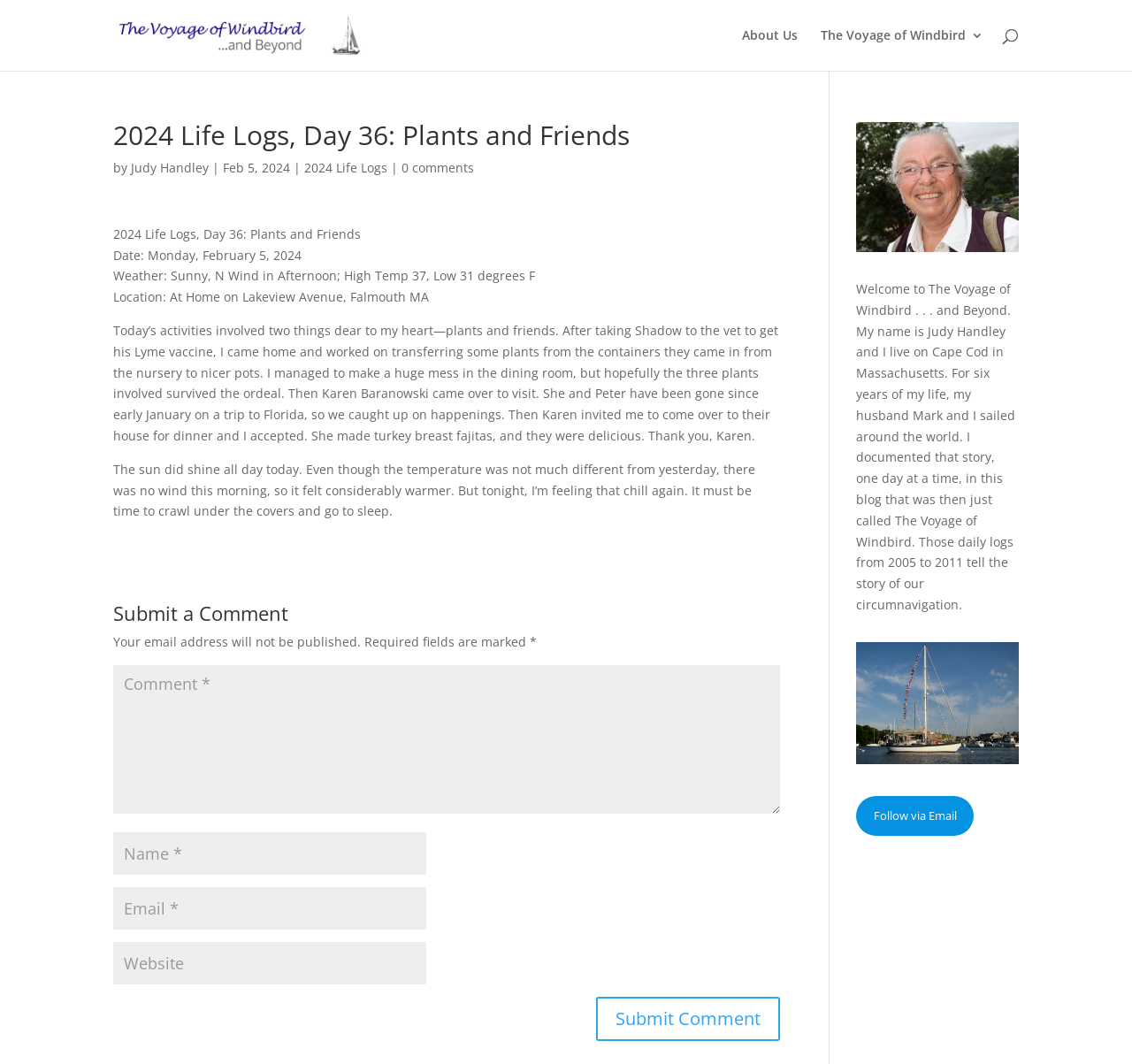Please identify the webpage's heading and generate its text content.

2024 Life Logs, Day 36: Plants and Friends